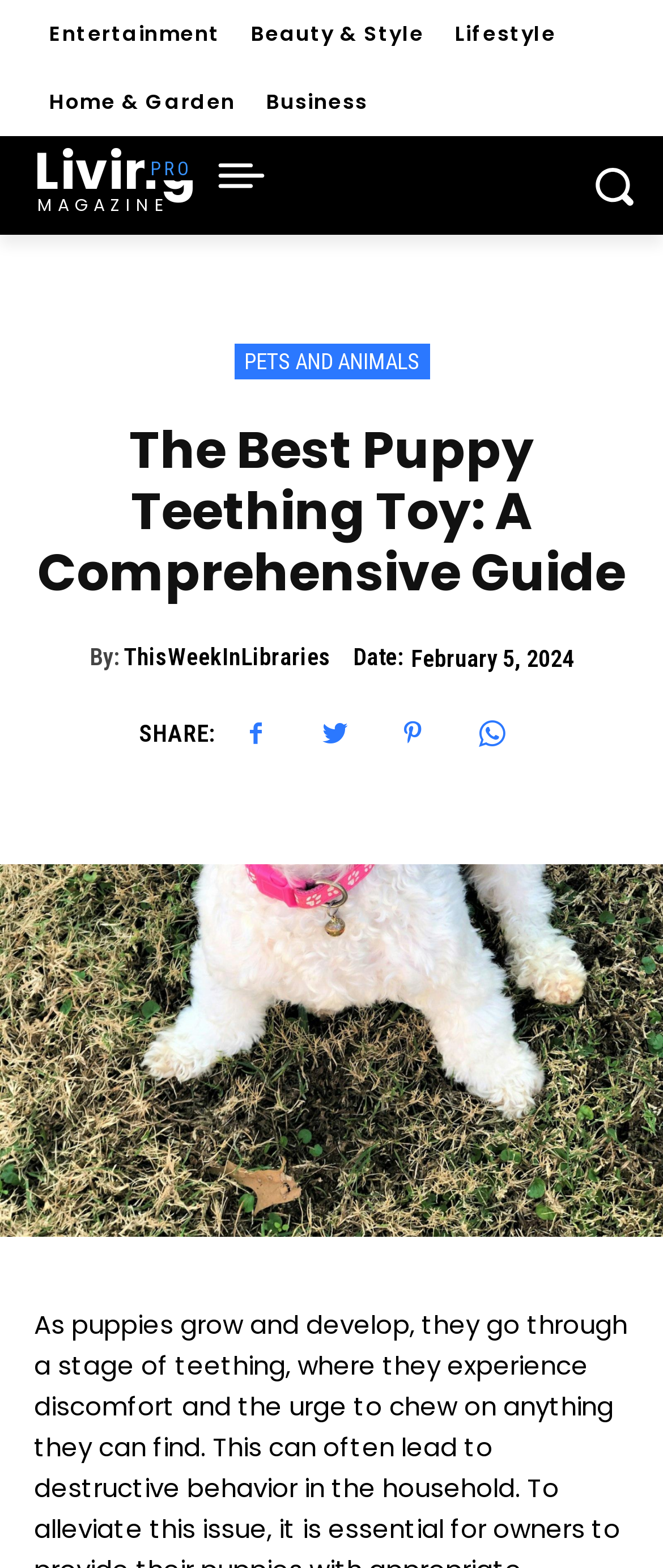How many sharing options are available?
Using the image, respond with a single word or phrase.

4